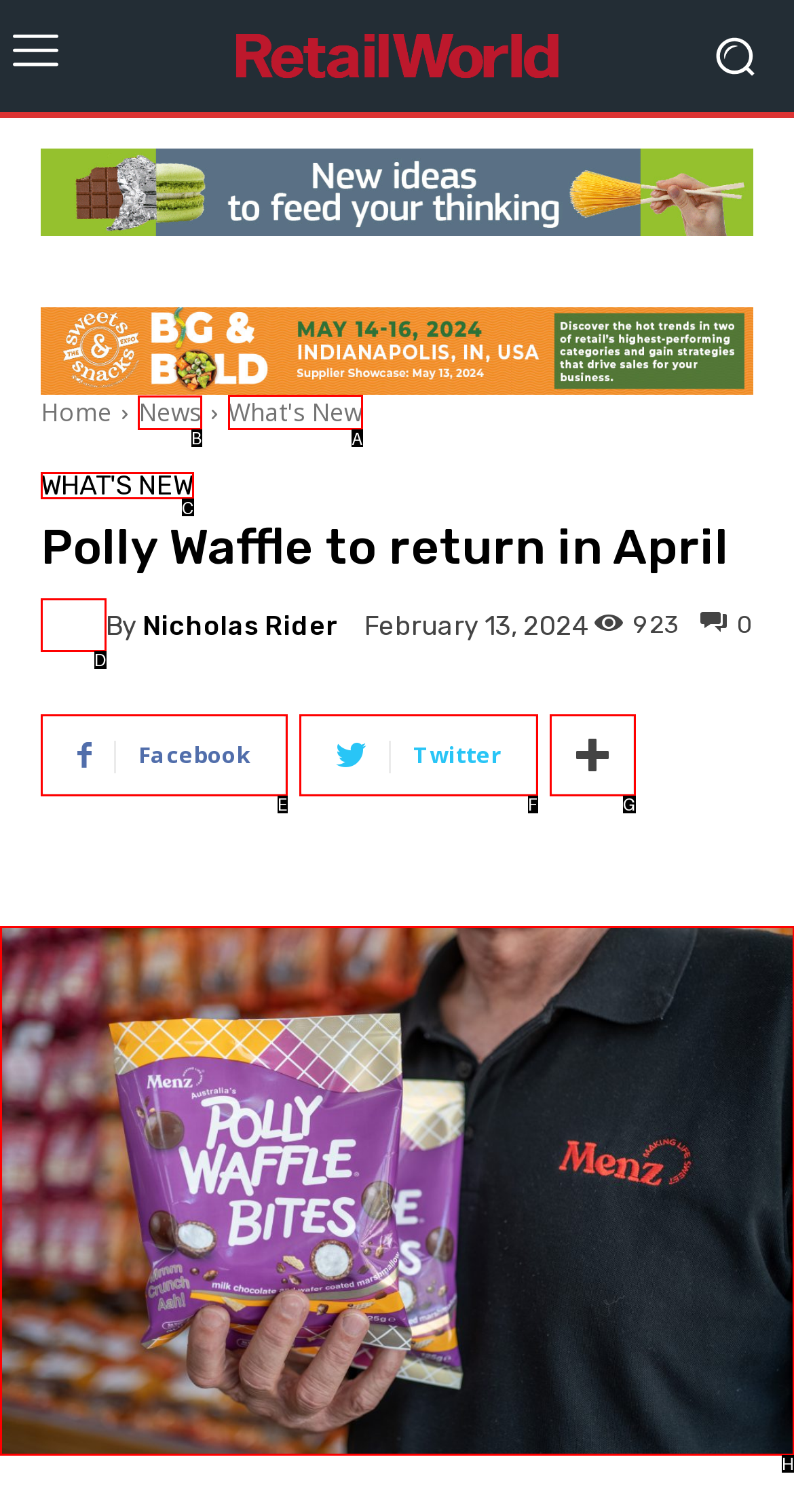Specify which element within the red bounding boxes should be clicked for this task: Read the news Respond with the letter of the correct option.

B